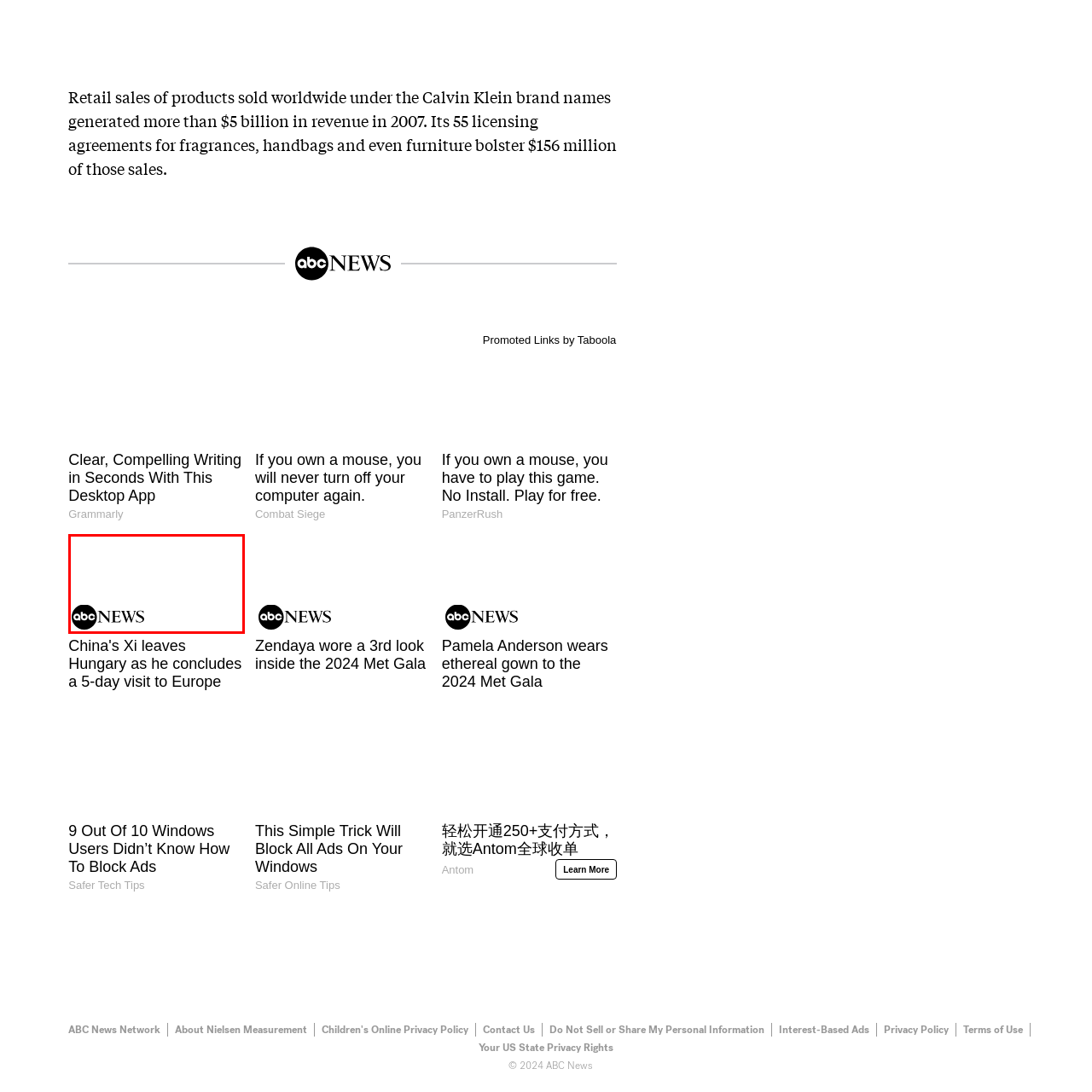Create an extensive caption describing the content of the image outlined in red.

The image features the logo of ABC News, prominently displaying the letters "abc" in lowercase within a circular black background, alongside the word "NEWS" in uppercase. This design conveys a modern and recognizable identity for the news organization, highlighting its commitment to delivering news and information. ABC News is known for its broad coverage of current events, offering insights and reporting on various topics ranging from politics to entertainment. The logo symbolizes a trusted source for news, reflecting the brand's long-standing presence in the media landscape.